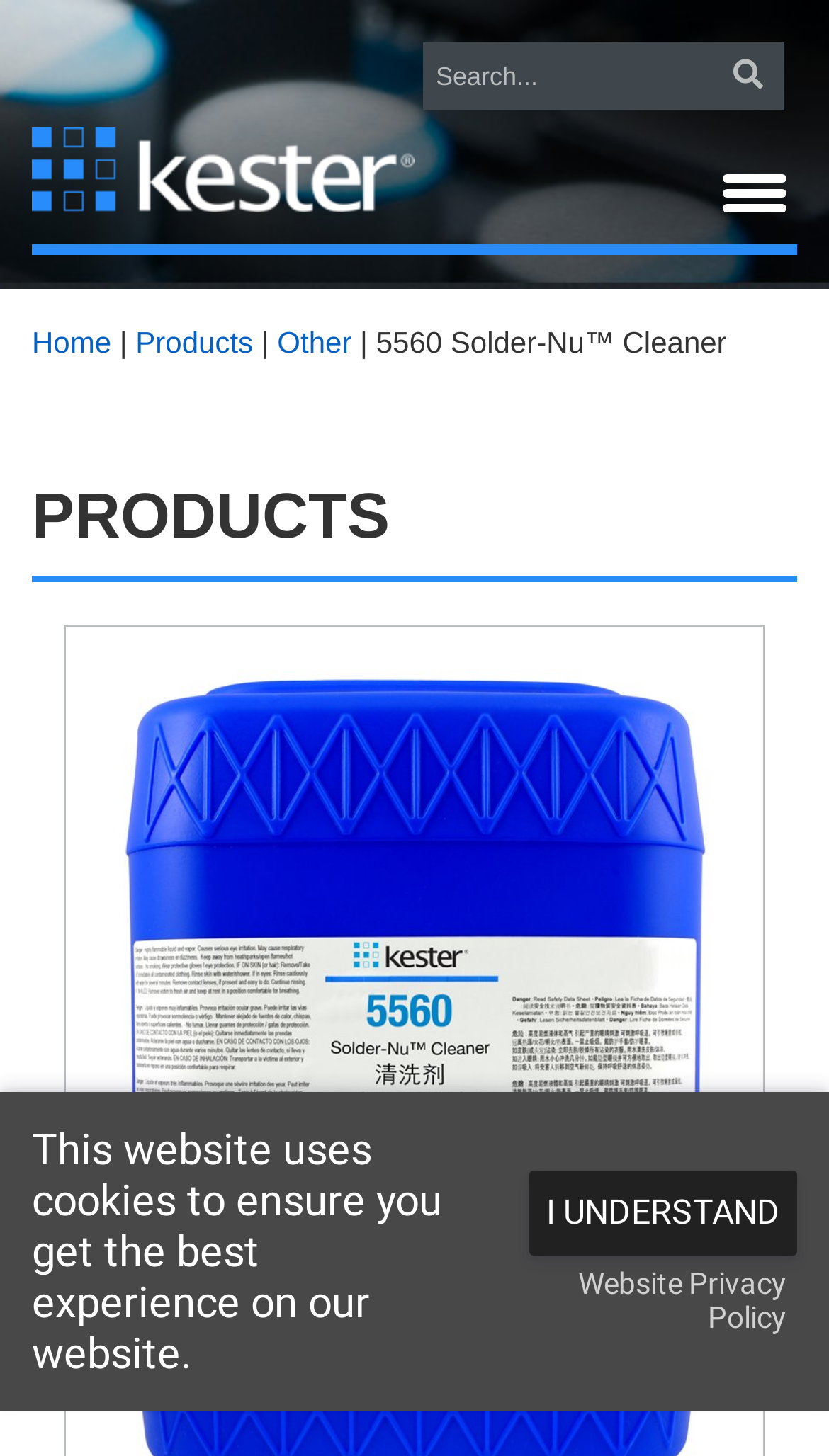From the webpage screenshot, identify the region described by Website Privacy Policy. Provide the bounding box coordinates as (top-left x, top-left y, bottom-right x, bottom-right y), with each value being a floating point number between 0 and 1.

[0.631, 0.869, 0.949, 0.916]